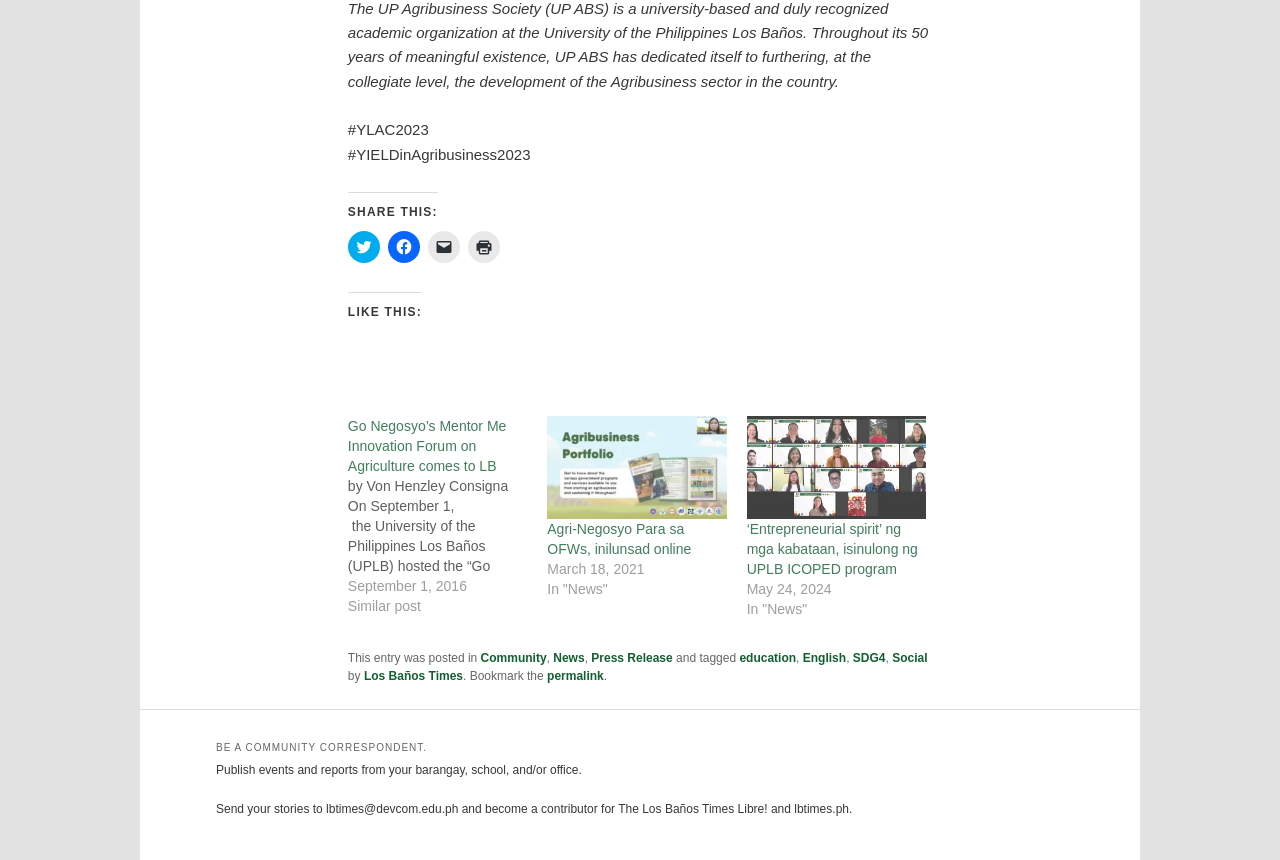Specify the bounding box coordinates of the area that needs to be clicked to achieve the following instruction: "Share on Twitter".

[0.272, 0.268, 0.297, 0.306]